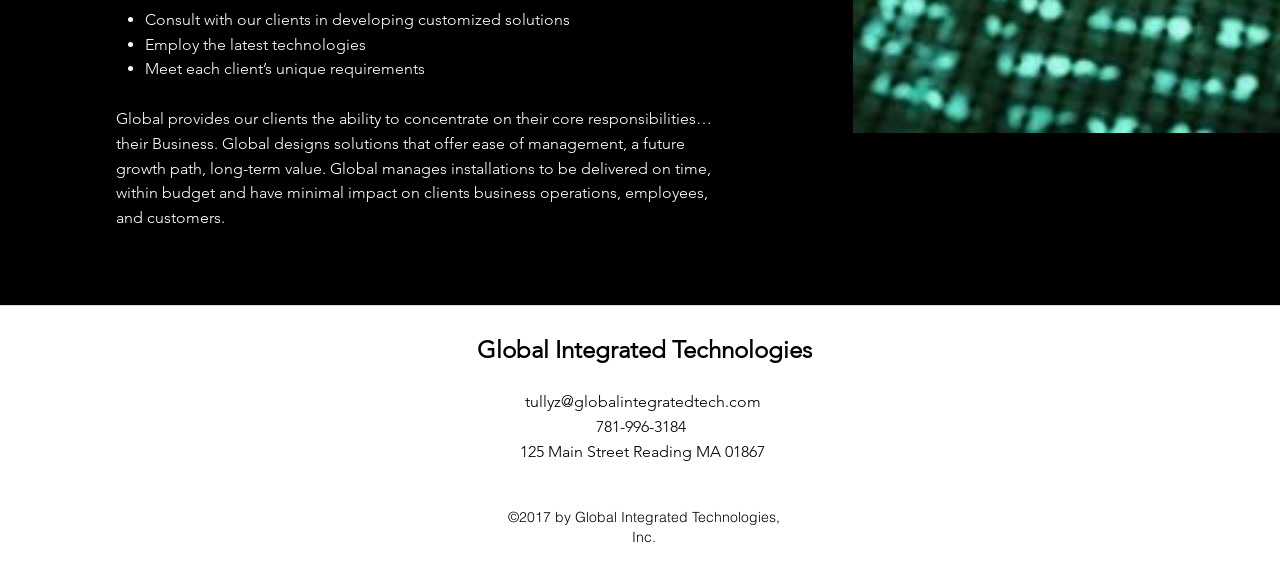What does Global Integrated Technologies do for its clients?
Respond to the question with a single word or phrase according to the image.

Provides customized solutions